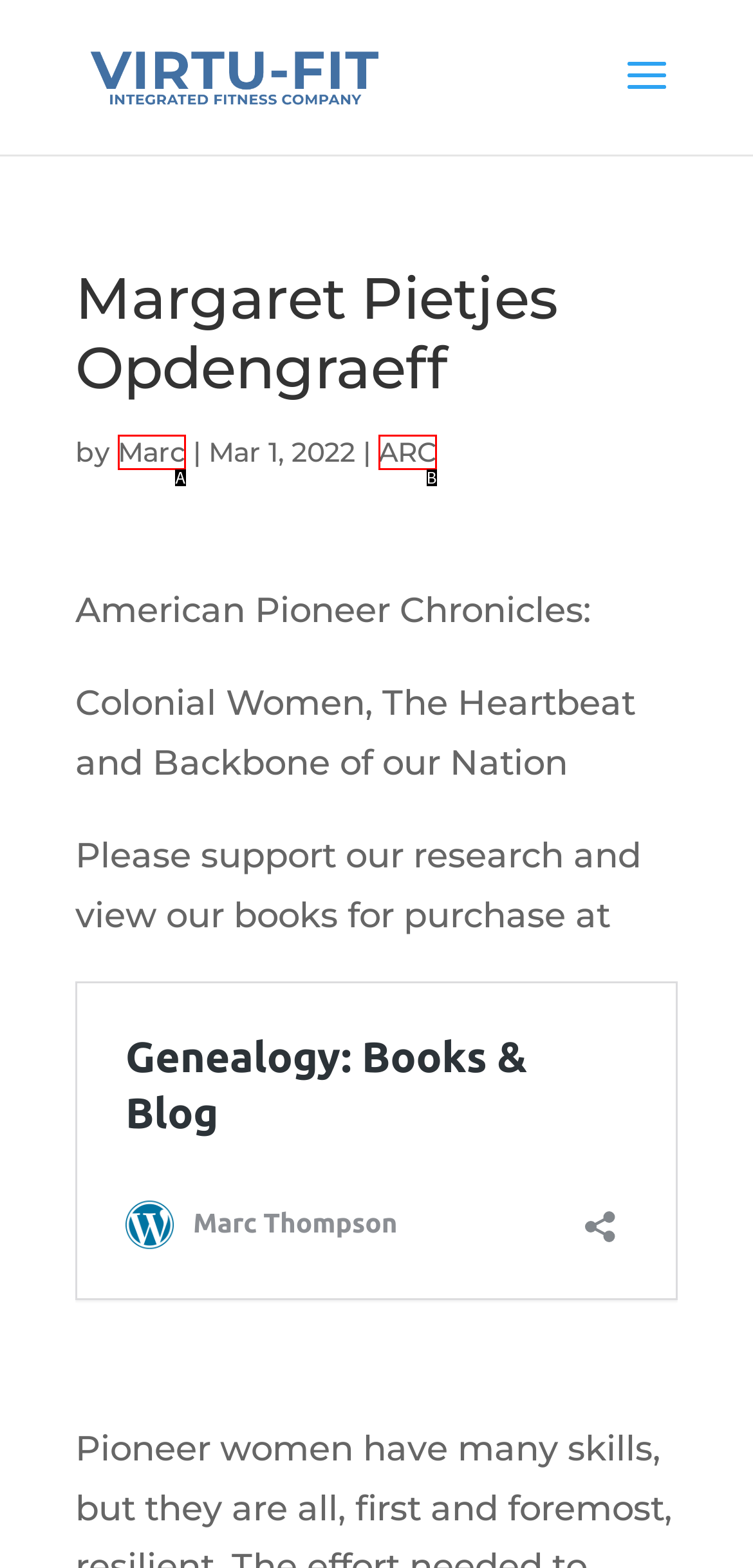Tell me which option best matches the description: Marc
Answer with the option's letter from the given choices directly.

A